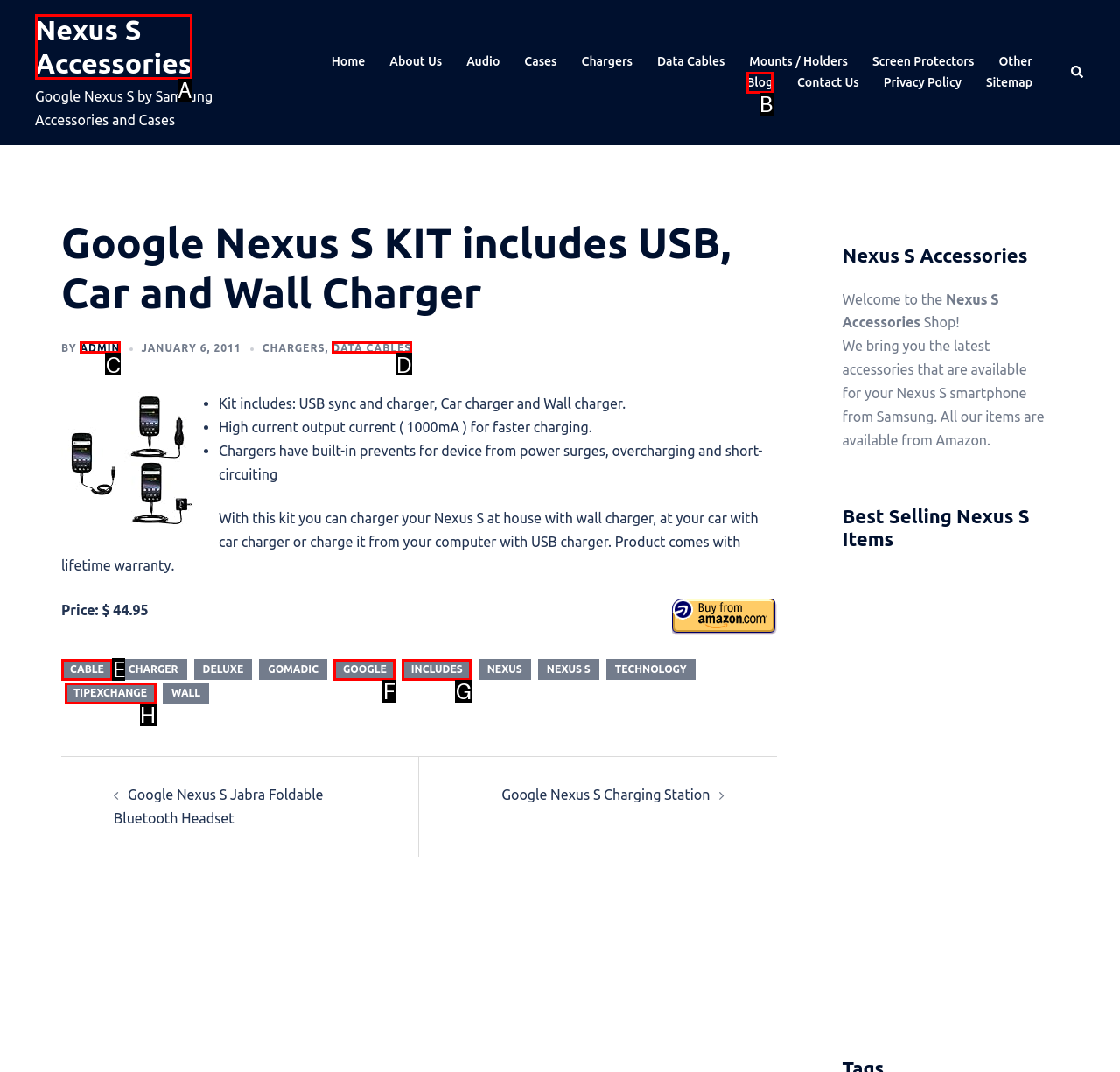Select the HTML element that fits the following description: Nexus S Accessories
Provide the letter of the matching option.

A